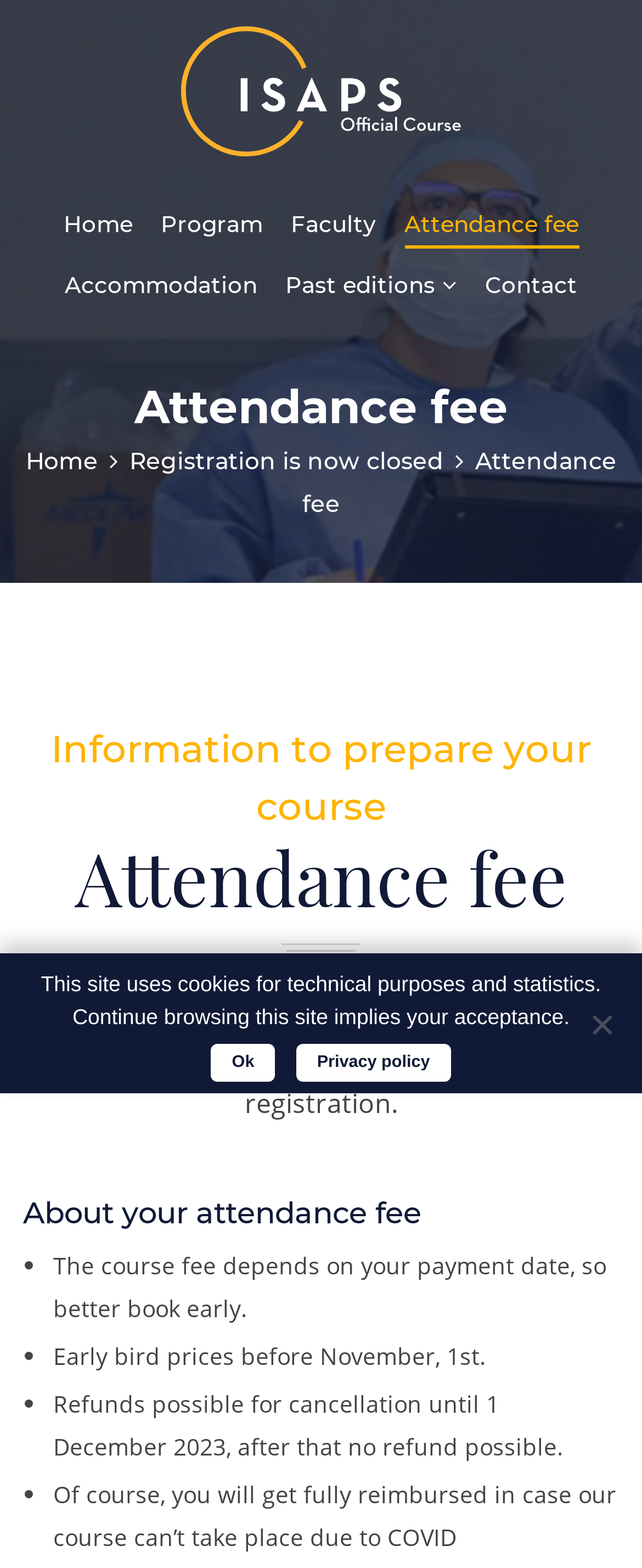What is included in the course days?
From the image, respond with a single word or phrase.

Breakfast and lunch